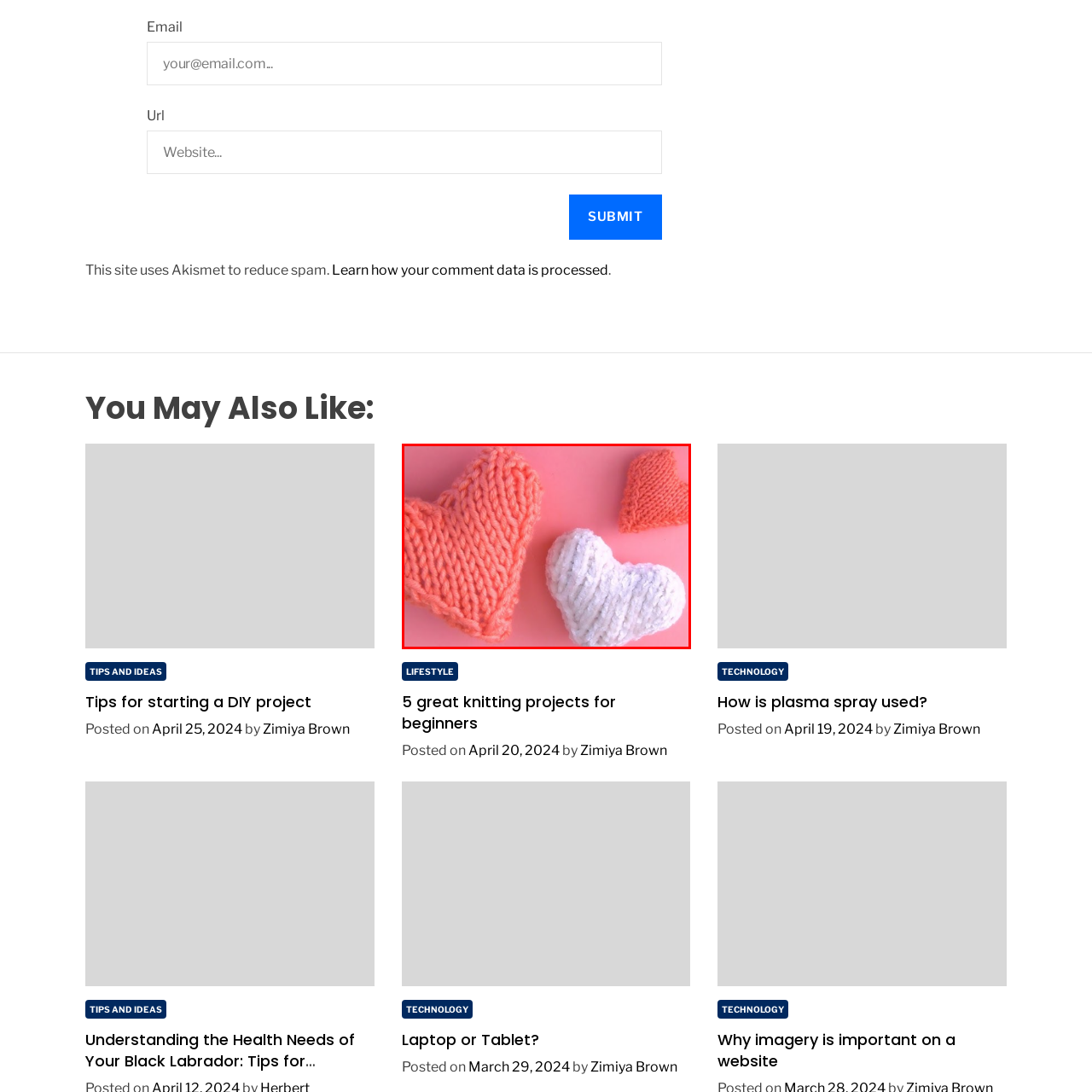What is the color of the largest heart?
Concentrate on the image within the red bounding box and respond to the question with a detailed explanation based on the visual information provided.

The largest heart is characterized by its chunky knit pattern that adds a cozy texture, and it is a soft peach color, which is one of the three distinct hearts in the image.